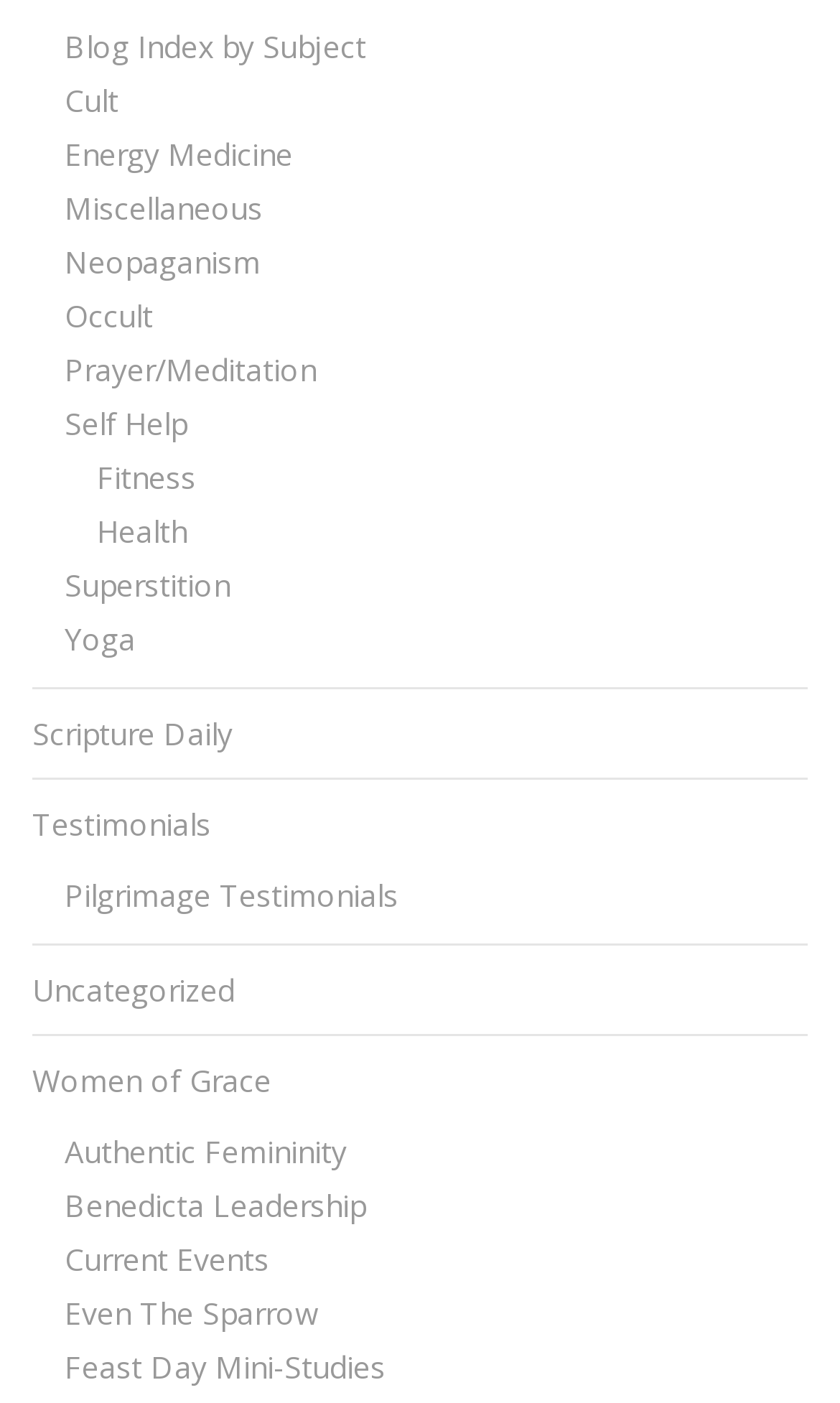How many categories are listed on the webpage?
Refer to the image and provide a one-word or short phrase answer.

14